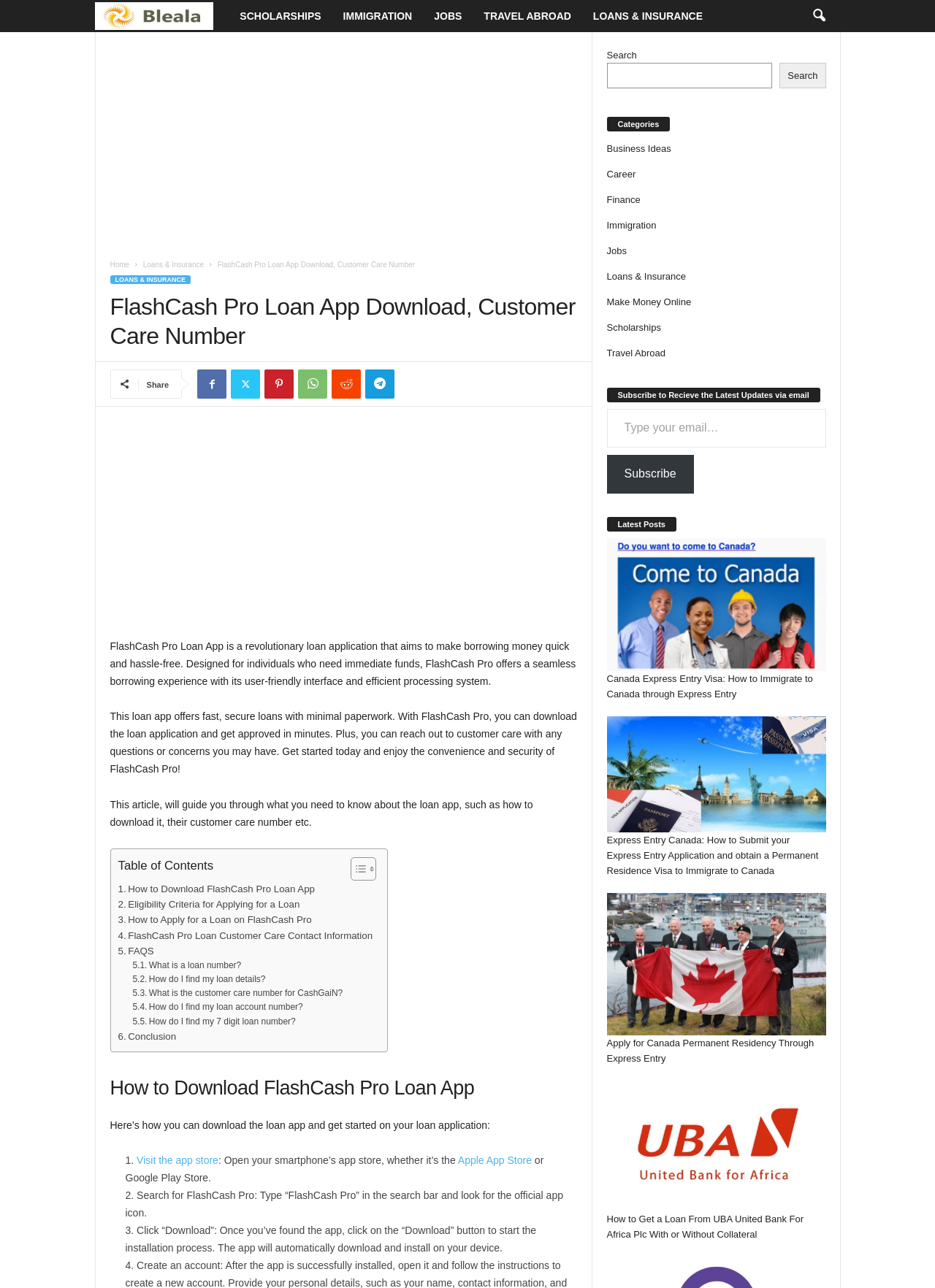Specify the bounding box coordinates of the area to click in order to execute this command: 'Subscribe to receive updates'. The coordinates should consist of four float numbers ranging from 0 to 1, and should be formatted as [left, top, right, bottom].

[0.649, 0.353, 0.742, 0.383]